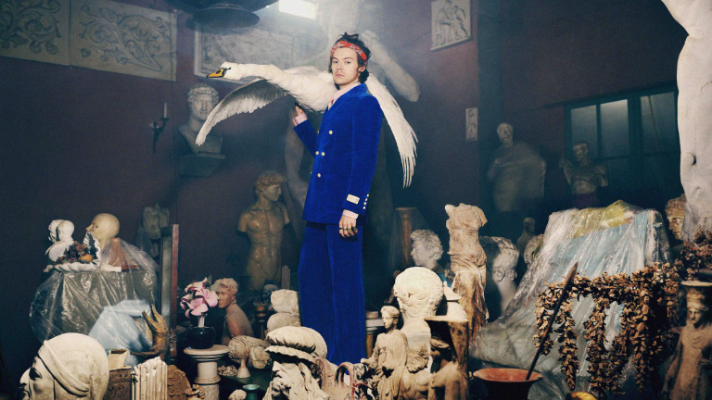What is the style of the room where Harry Styles is standing?
Carefully analyze the image and provide a thorough answer to the question.

The caption sets the scene by describing the room as dimly lit, which creates a captivating atmosphere and highlights the classical sculptures and artifacts in the background.